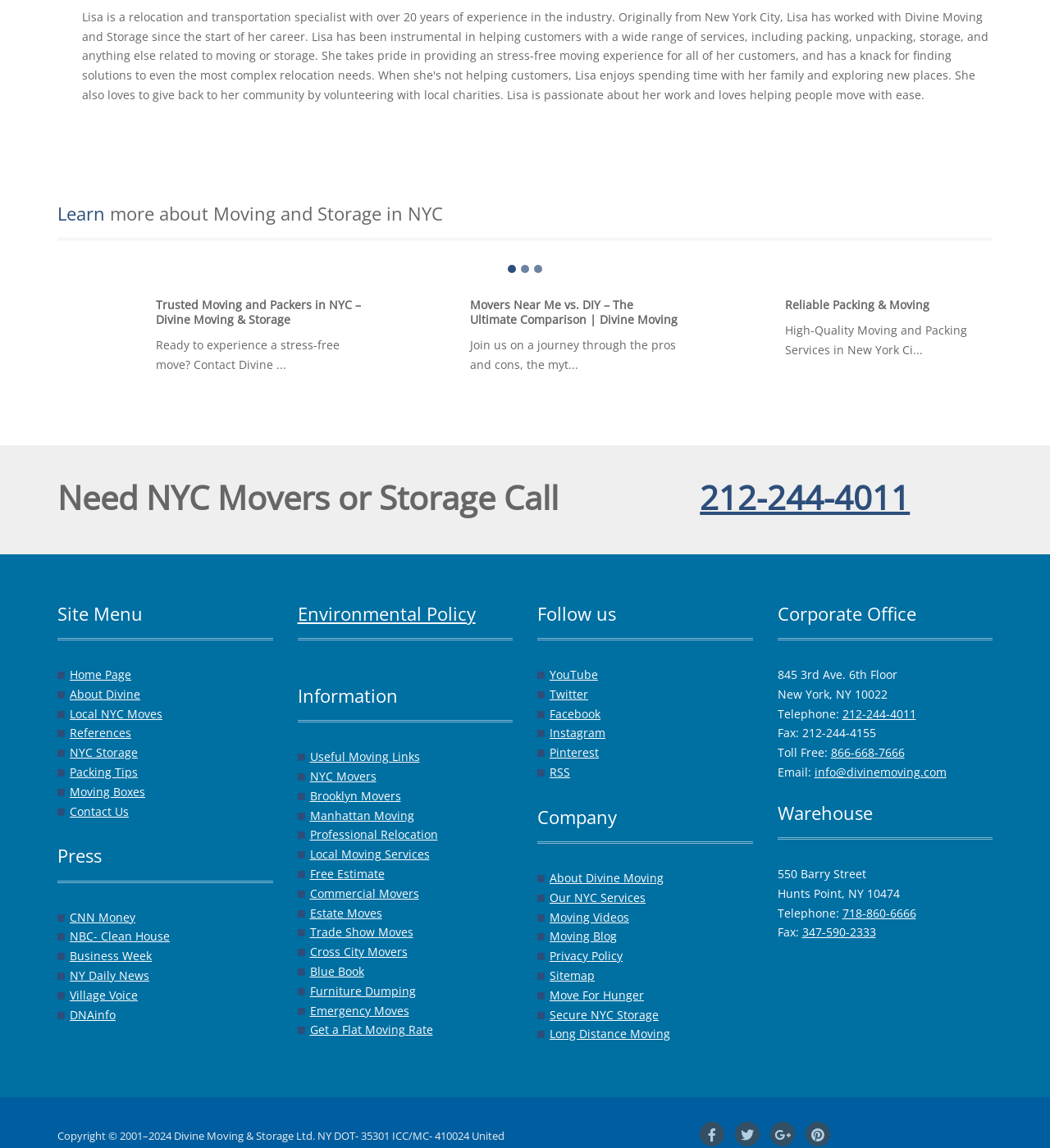From the screenshot, find the bounding box of the UI element matching this description: "Reliable Packing & Moving". Supply the bounding box coordinates in the form [left, top, right, bottom], each a float between 0 and 1.

[0.747, 0.258, 0.885, 0.272]